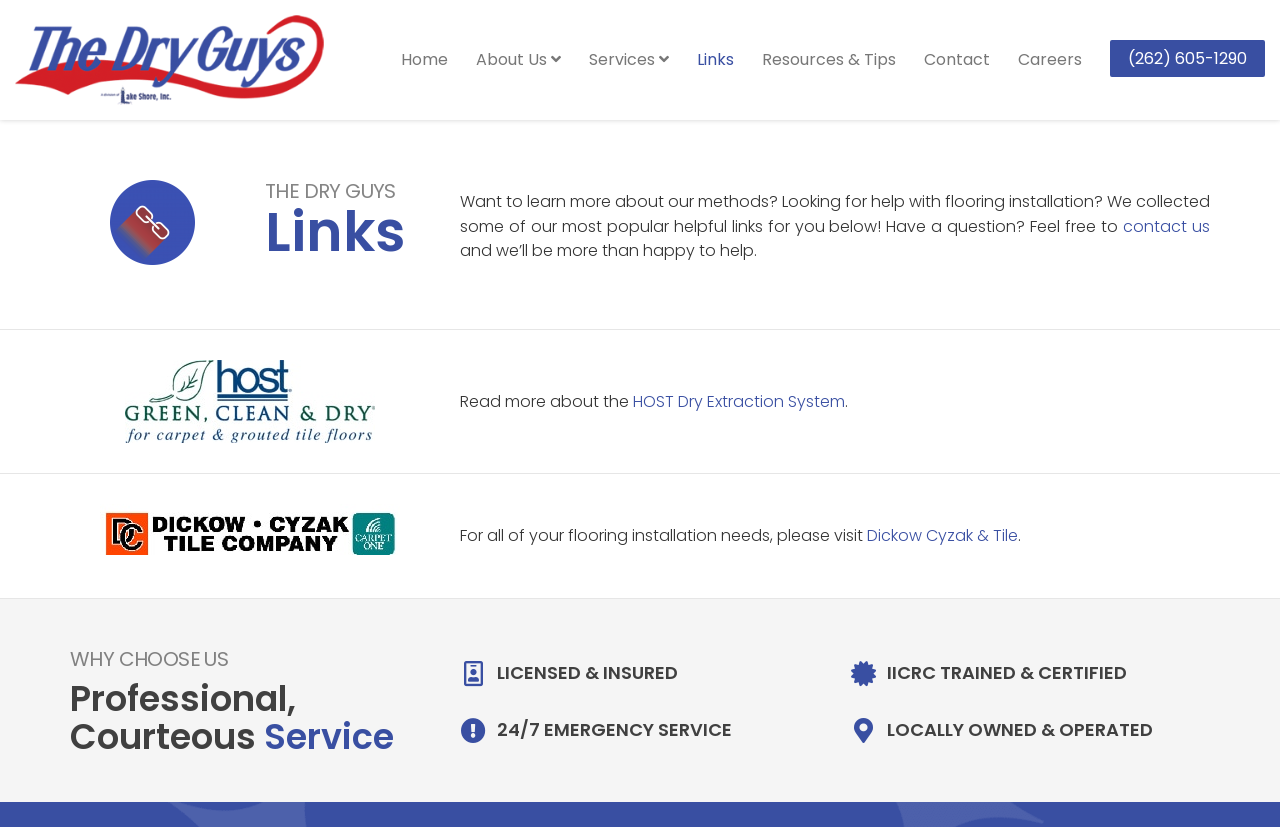Using the image as a reference, answer the following question in as much detail as possible:
How many links are provided for learning more?

There are three links provided for learning more, which are 'HOST Dry Extraction System', 'Dickow Cyzak & Tile', and 'contact us'.